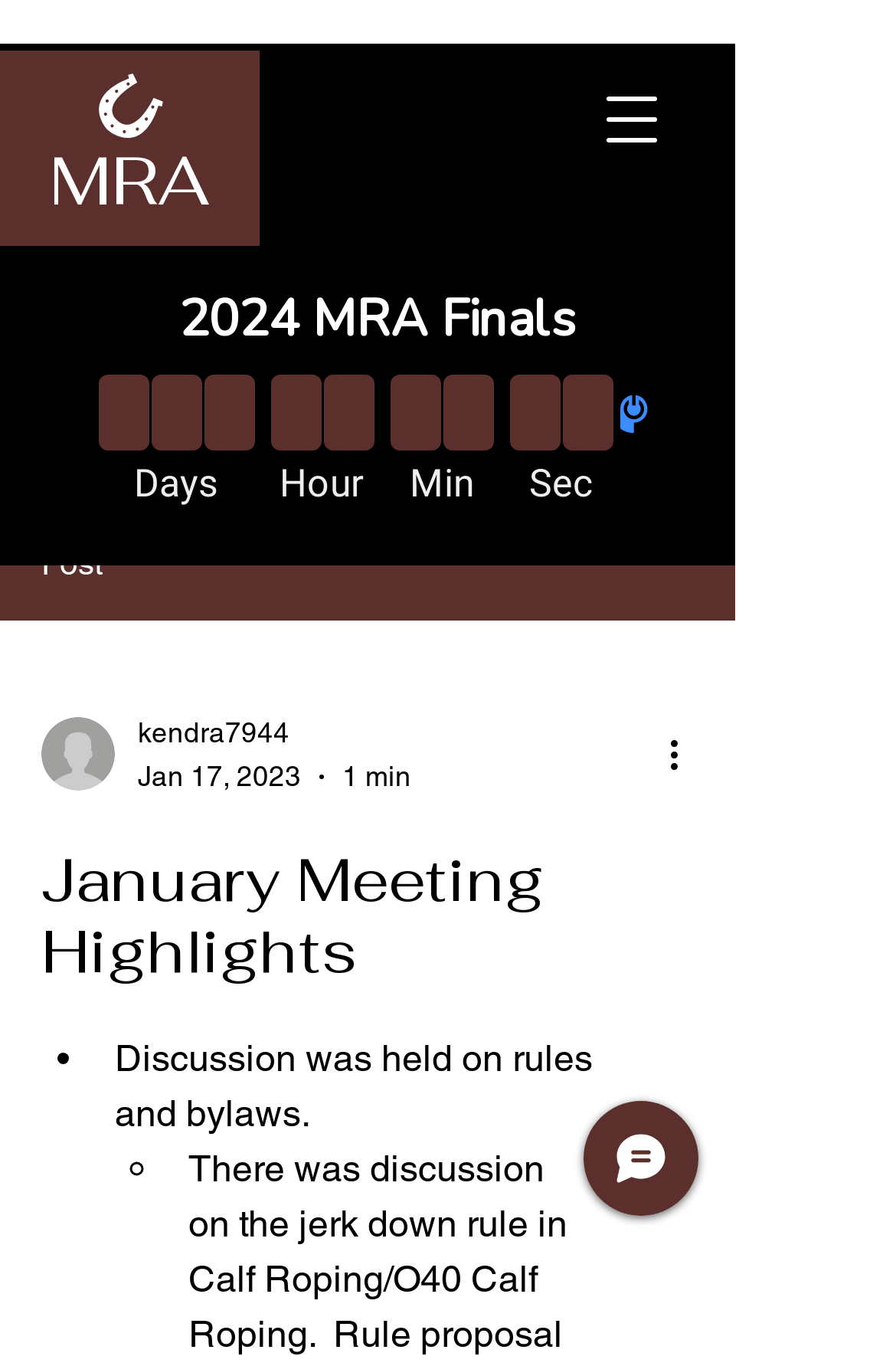What is the date of the meeting?
Please provide a single word or phrase based on the screenshot.

Jan 17, 2023